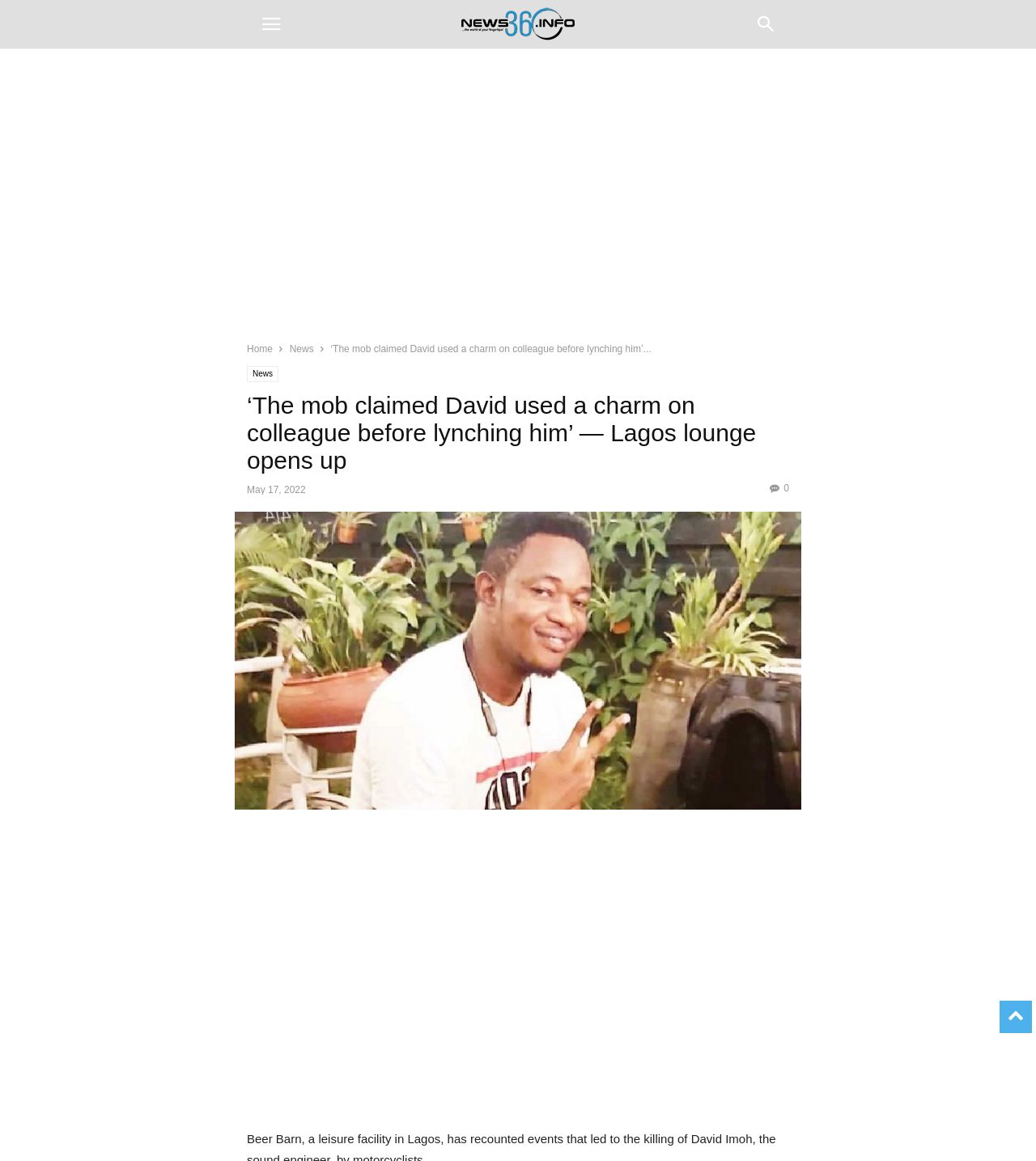Provide a comprehensive caption for the webpage.

The webpage appears to be a news article from News360 Info, a Nigerian news and multimedia website. At the top-right corner, there is a "to-top" link and a mobile toggle button. Below the mobile toggle button, the website's logo "News360 Info" is displayed, accompanied by an image with the text "Nigerian News". 

On the top-right side, there is a search button. Below the search button, there is a horizontal advertisement section that spans the entire width of the page. 

The main content of the webpage is divided into sections. The first section contains a header with the title "‘The mob claimed David used a charm on colleague before lynching him’ — Lagos lounge opens up". Below the title, there is a time stamp indicating the article was published on May 17, 2022. 

To the right of the time stamp, there is a link with an icon and the text "0". Below the title section, there is a link to the "News" section. The main article content starts with a brief summary of the news, followed by a link to "David Imoh", which is accompanied by an image. 

At the bottom of the page, there is another horizontal advertisement section that spans the entire width of the page.